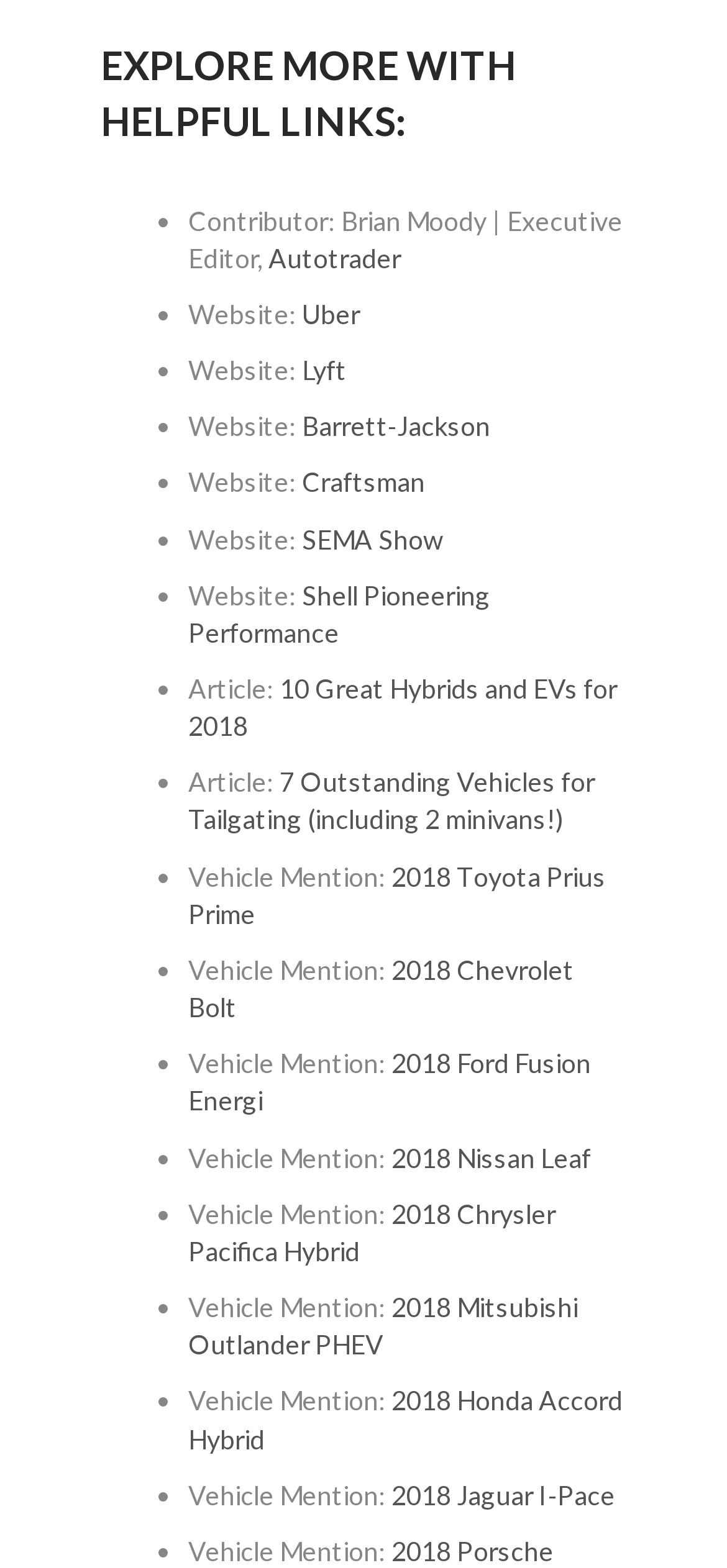Please give a succinct answer using a single word or phrase:
How many vehicle mentions are there?

7